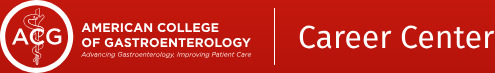What is the purpose of the 'Career Center'? Refer to the image and provide a one-word or short phrase answer.

Job opportunities and resources